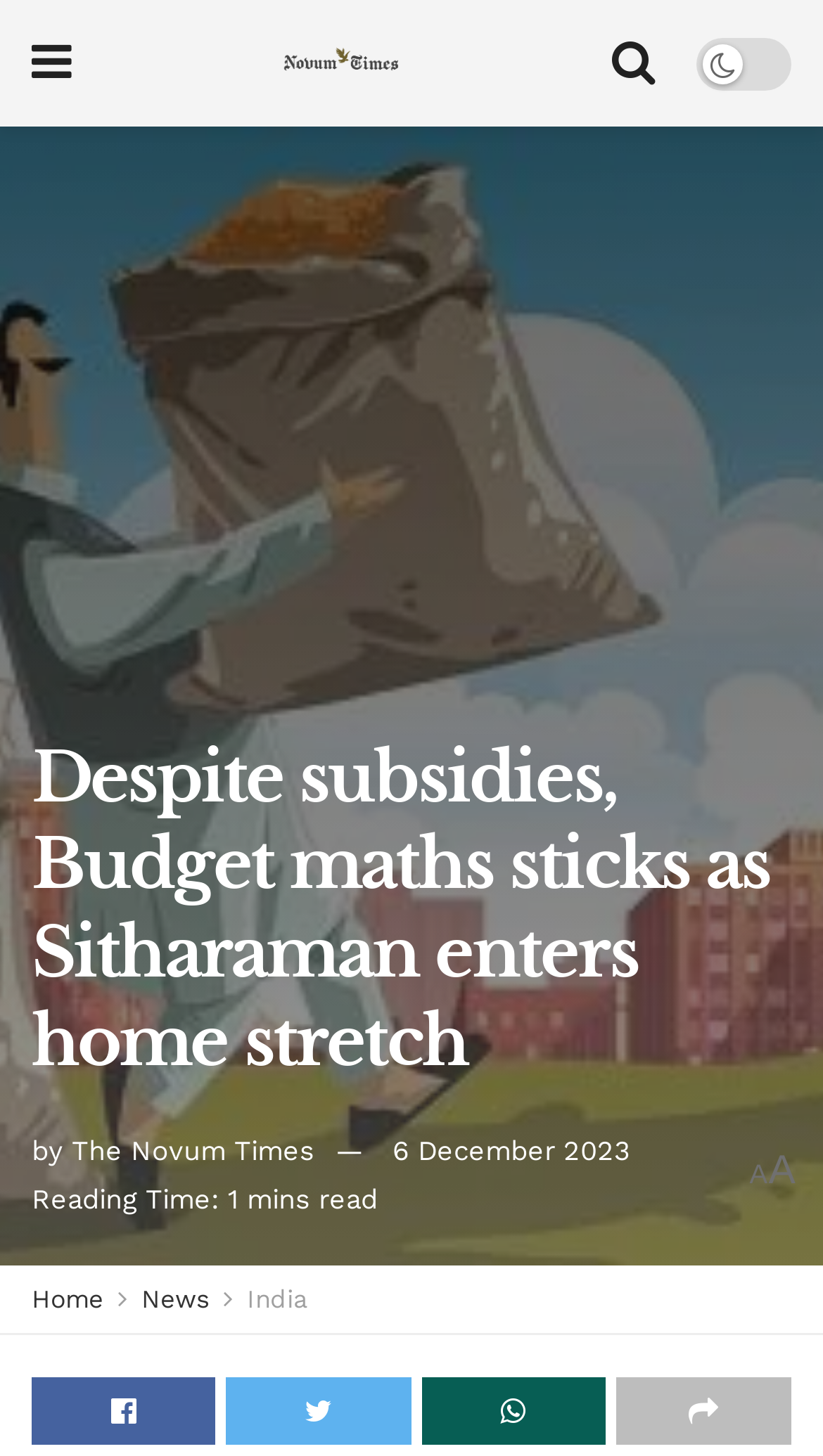Bounding box coordinates are to be given in the format (top-left x, top-left y, bottom-right x, bottom-right y). All values must be floating point numbers between 0 and 1. Provide the bounding box coordinate for the UI element described as: Home

[0.038, 0.882, 0.126, 0.902]